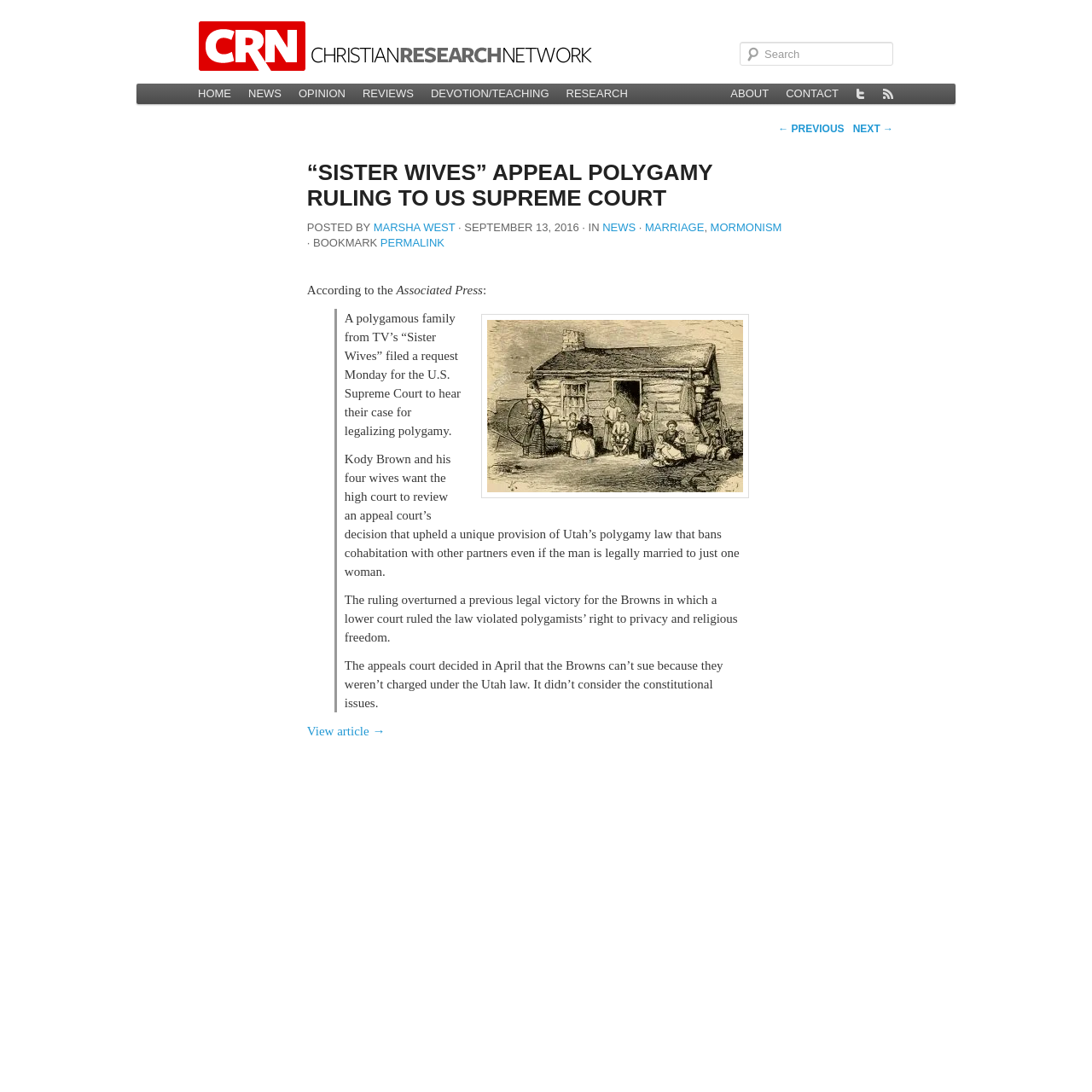Identify the bounding box coordinates for the UI element described as: "permalink". The coordinates should be provided as four floats between 0 and 1: [left, top, right, bottom].

[0.348, 0.216, 0.407, 0.228]